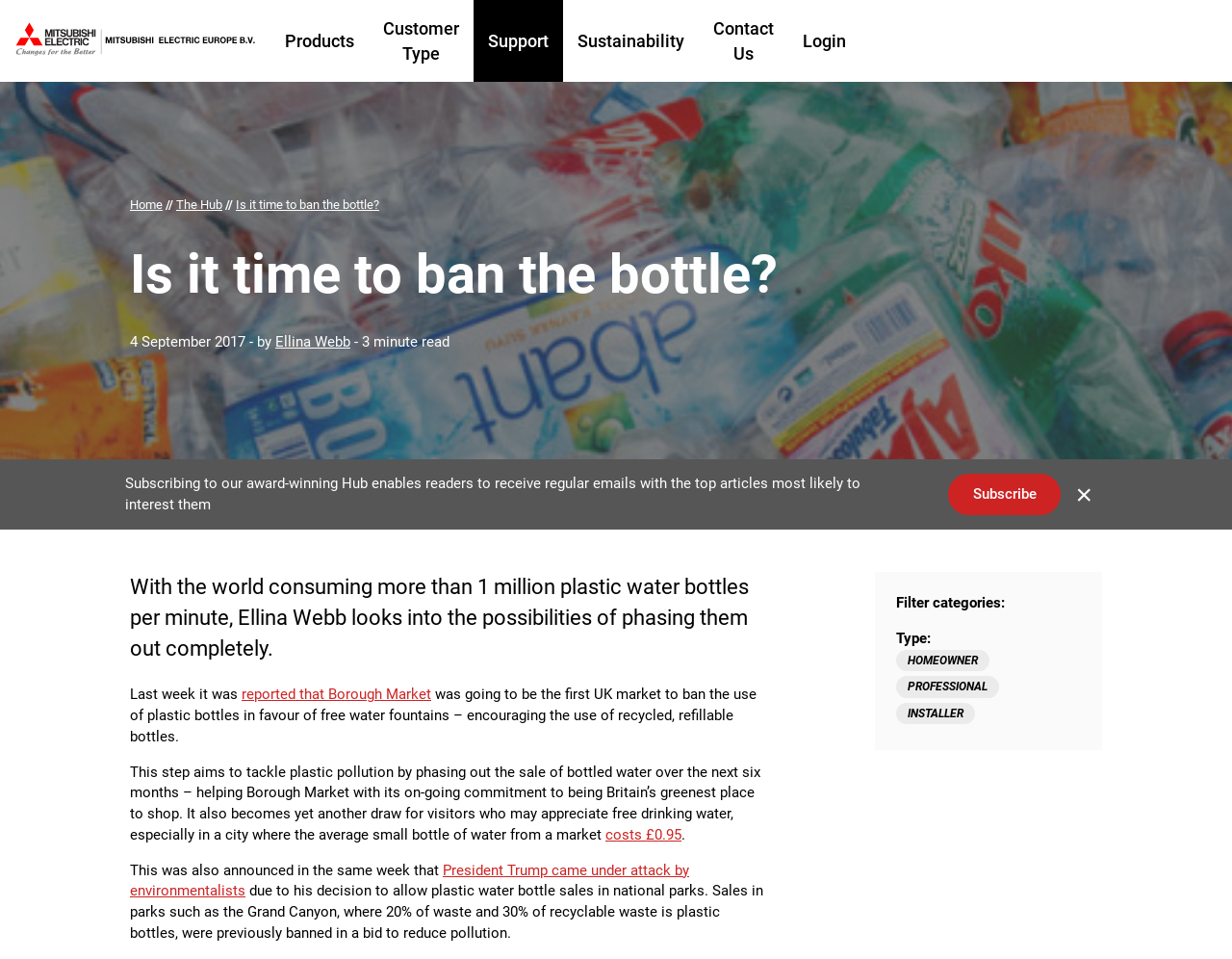Can you specify the bounding box coordinates for the region that should be clicked to fulfill this instruction: "Search for something".

[0.934, 0.0, 1.0, 0.085]